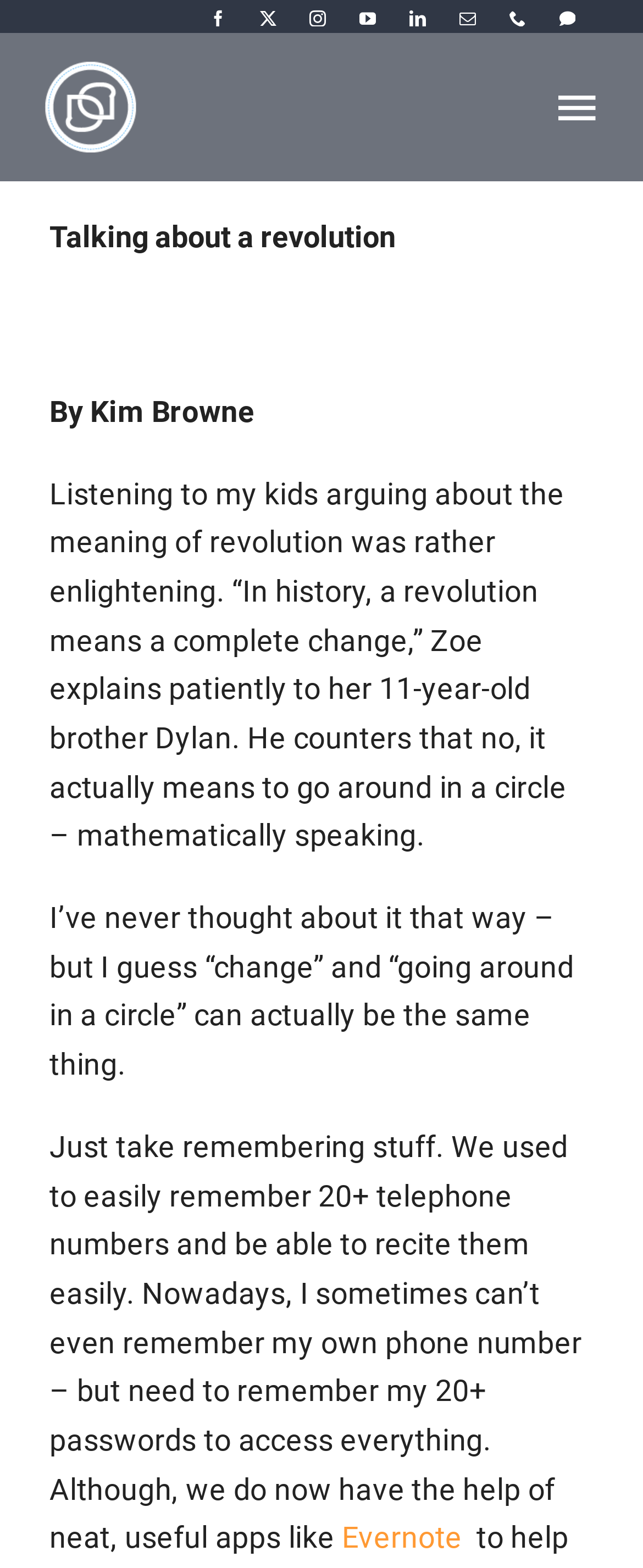Determine the bounding box coordinates (top-left x, top-left y, bottom-right x, bottom-right y) of the UI element described in the following text: Go to Top

[0.695, 0.62, 0.808, 0.666]